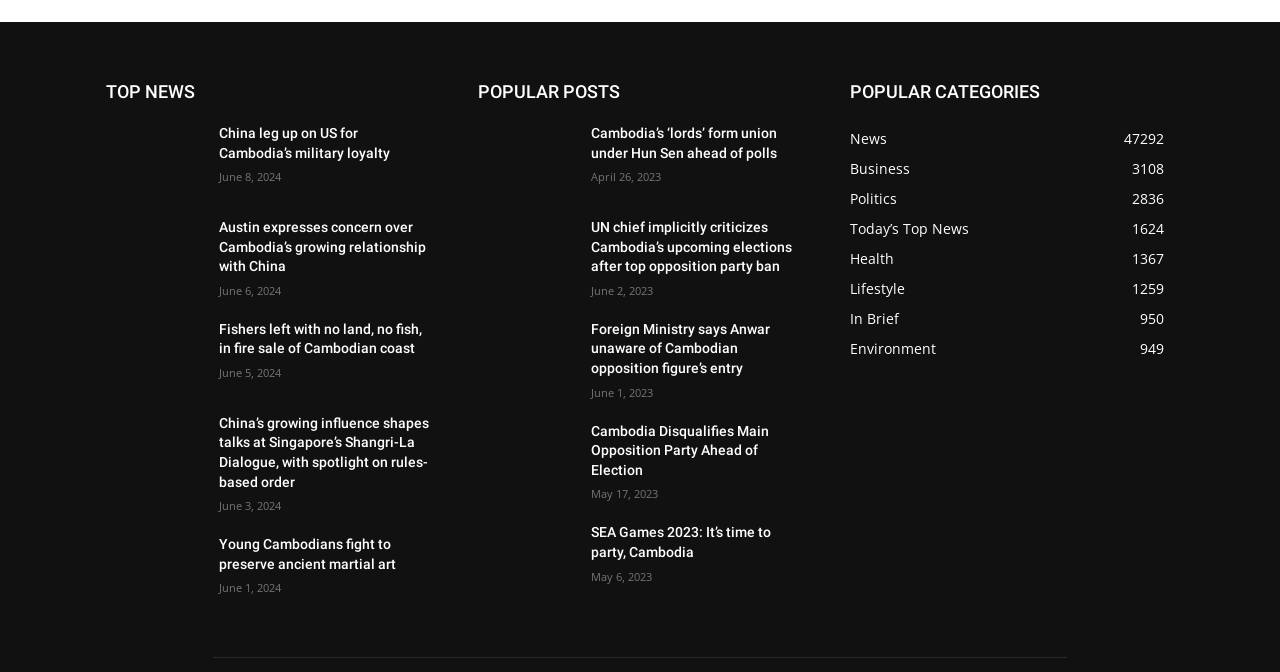Please provide a one-word or short phrase answer to the question:
What is the date of the article 'Fishers left with no land, no fish, in fire sale of Cambodian coast'?

June 5, 2024